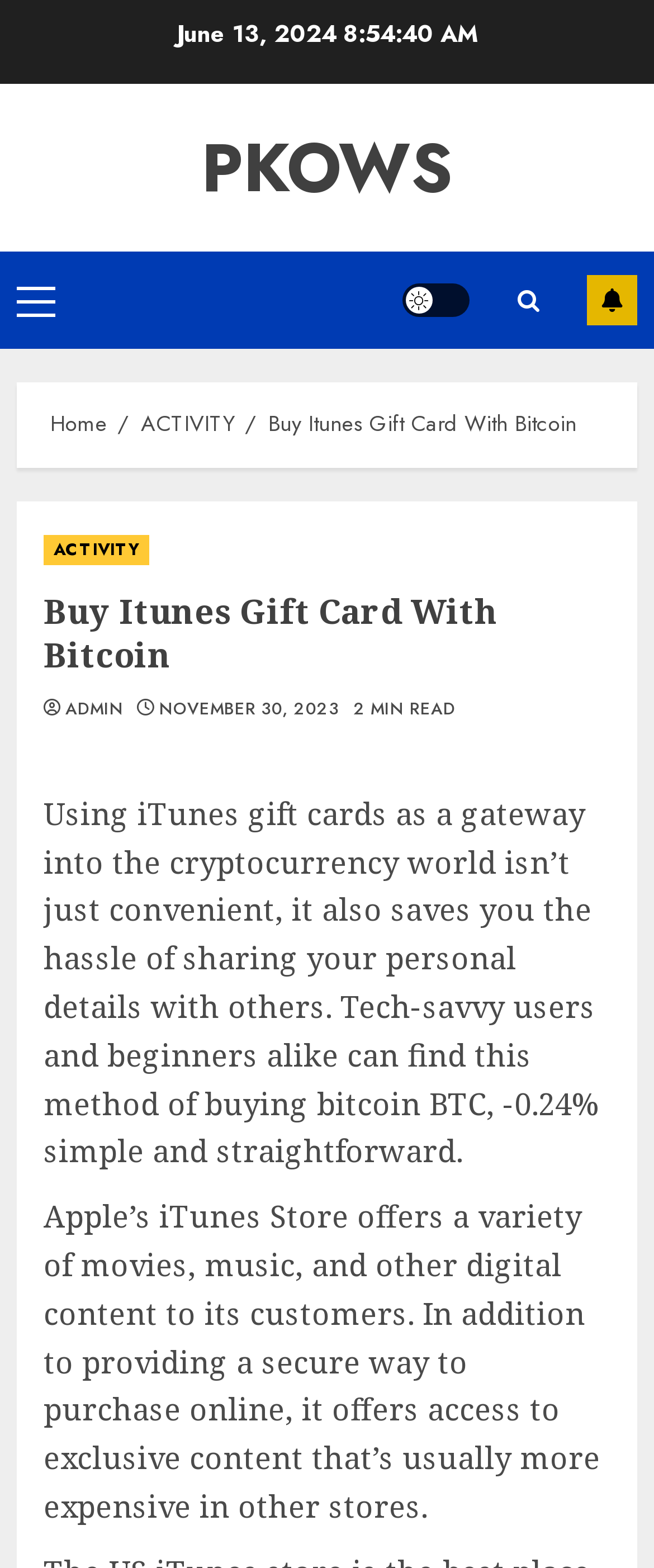Find the bounding box coordinates for the UI element whose description is: "Admin". The coordinates should be four float numbers between 0 and 1, in the format [left, top, right, bottom].

[0.1, 0.445, 0.188, 0.46]